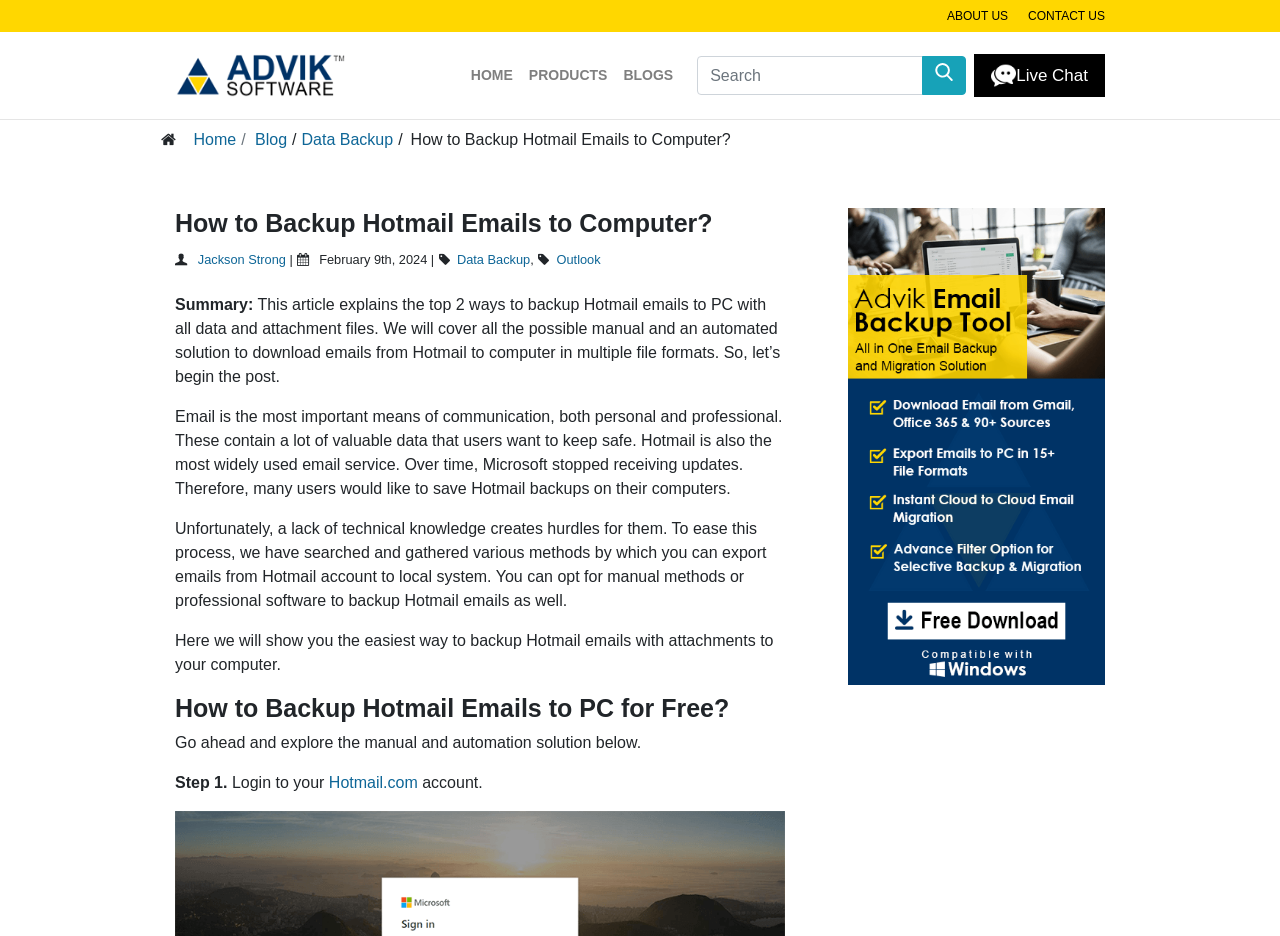Elaborate on the different components and information displayed on the webpage.

The webpage is about backing up Hotmail emails to a computer. At the top, there are several links, including "ABOUT US", "CONTACT US", and "HOME", which are positioned horizontally across the page. Below these links, there is a logo of "Advik Software" on the left side, followed by a navigation menu with links to "HOME", "PRODUCTS", "BLOGS", and a search bar with a search button. On the right side, there is a "Live Chat" link with an image.

The main content of the page starts with a heading "How to Backup Hotmail Emails to Computer?" followed by a brief introduction to the importance of backing up emails. The article is divided into sections, with headings such as "Summary:", "How to Backup Hotmail Emails to PC for Free?", and step-by-step instructions to backup Hotmail emails.

There are several paragraphs of text that explain the process of backing up Hotmail emails, including manual and automated solutions. The text is accompanied by images, but their content is not specified. There are also links to related topics, such as "Data Backup" and "Outlook", which are positioned horizontally below the main heading.

Overall, the webpage is focused on providing instructions and information on how to backup Hotmail emails to a computer, with a clear and organized layout.